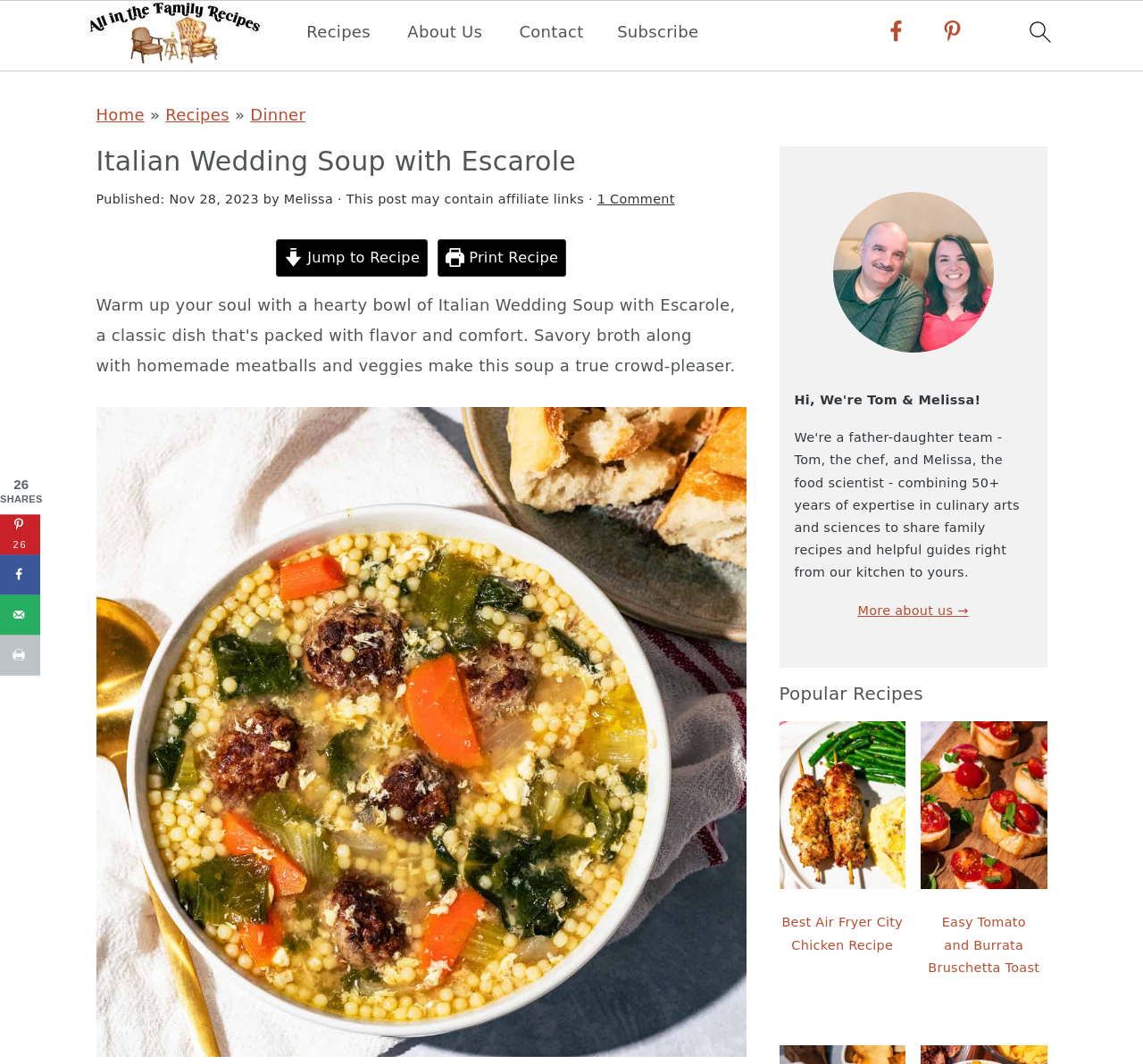Determine the bounding box for the described UI element: "About Us".

[0.357, 0.021, 0.422, 0.039]